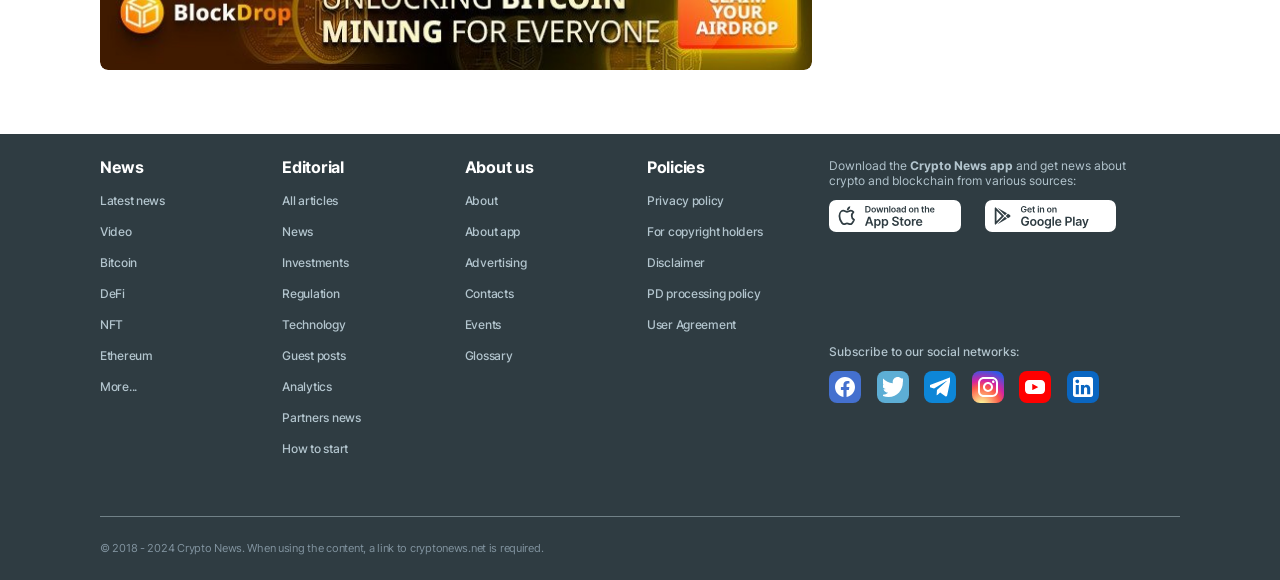Determine the bounding box coordinates of the clickable area required to perform the following instruction: "Read about Bitcoin". The coordinates should be represented as four float numbers between 0 and 1: [left, top, right, bottom].

[0.078, 0.439, 0.107, 0.465]